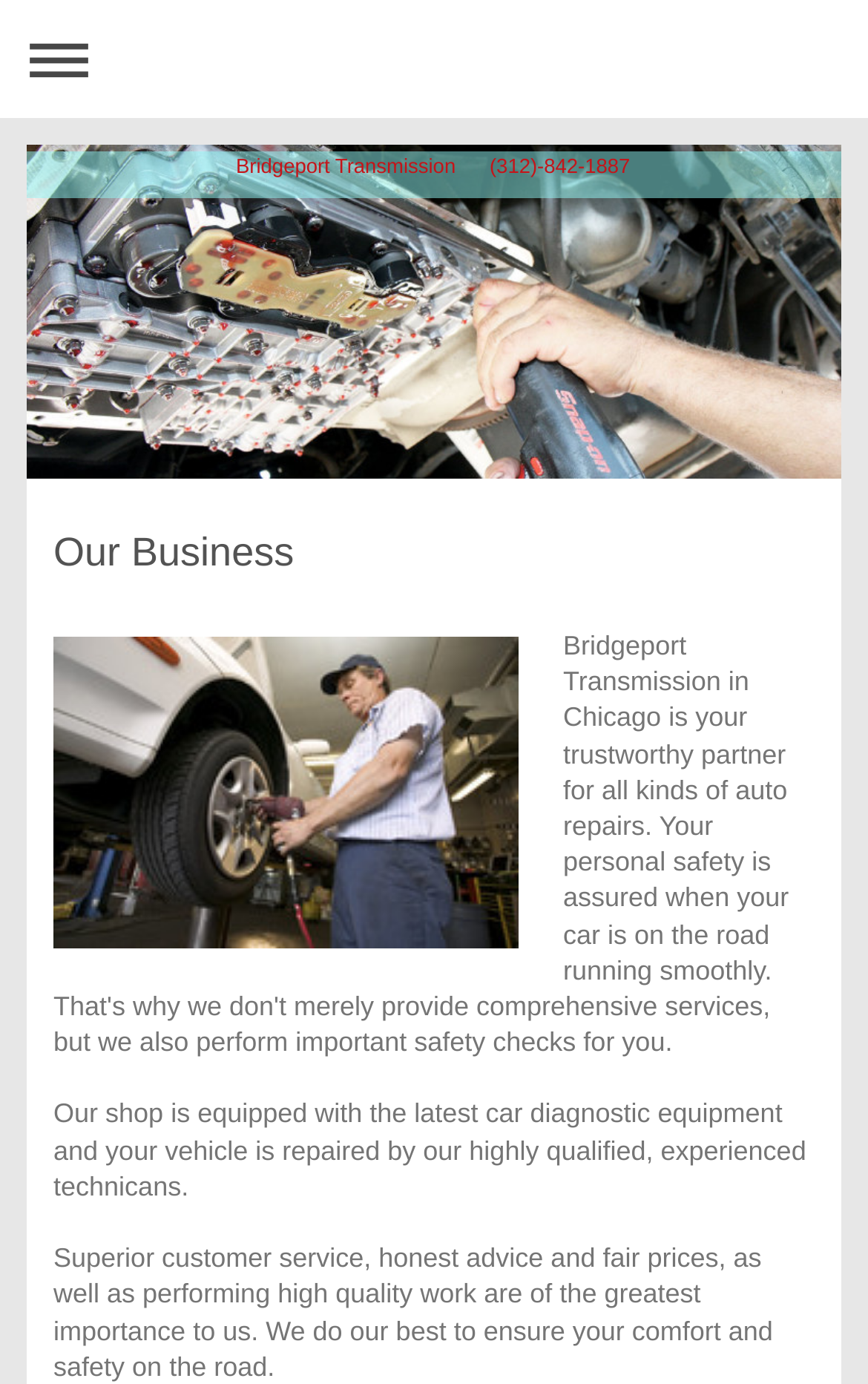Please provide a short answer using a single word or phrase for the question:
What kind of equipment does Bridgeport Transmission's shop have?

Latest car diagnostic equipment